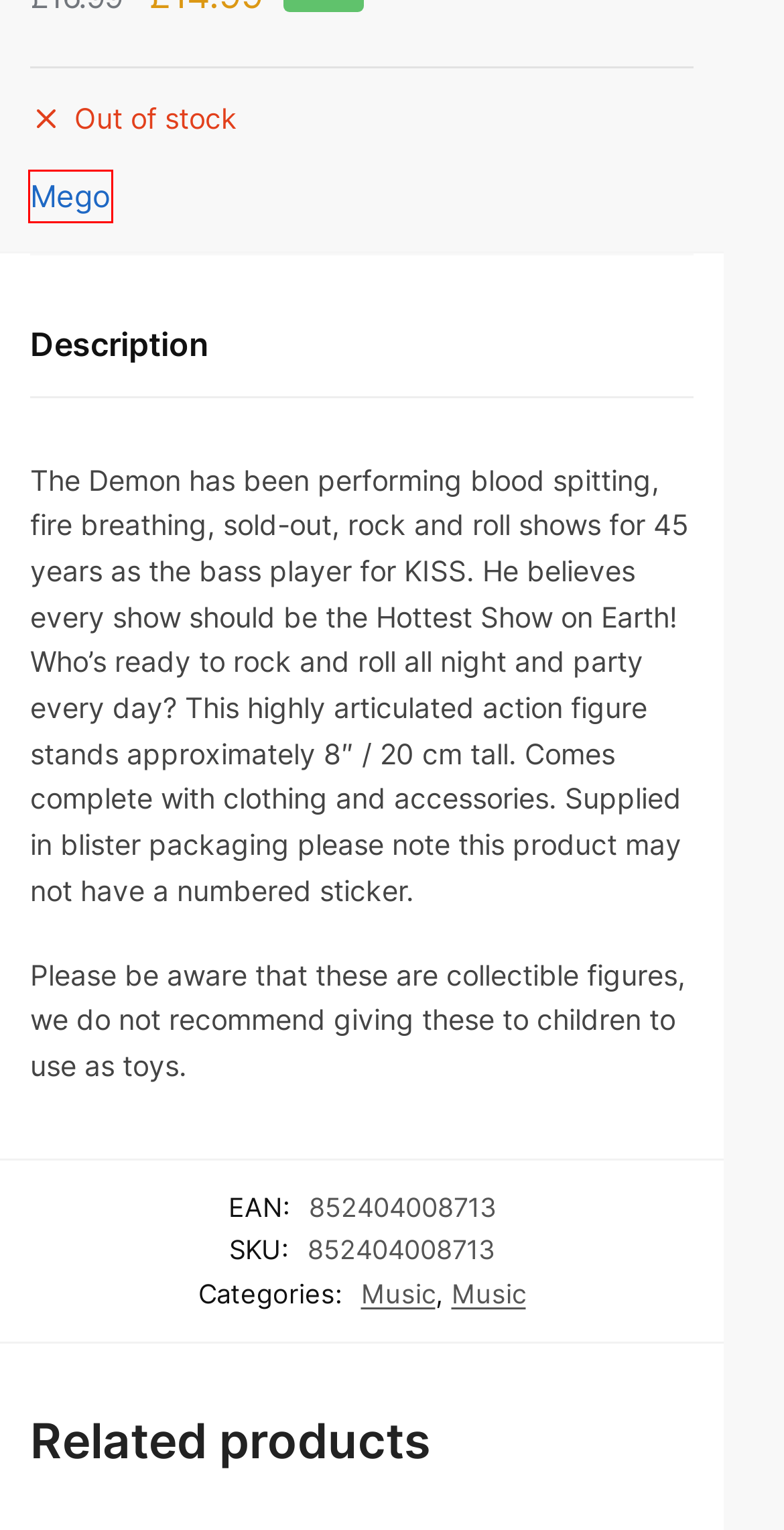Examine the screenshot of a webpage with a red rectangle bounding box. Select the most accurate webpage description that matches the new webpage after clicking the element within the bounding box. Here are the candidates:
A. Grab a bargain > Beyond Toys
B. Mego Elvis Jailhouse Rock > Beyond Toys
C. Category: Anime > Beyond Toys
D. Brand: Mego > Beyond Toys
E. Category: Wrestling Figures > Beyond Toys
F. My account > Beyond Toys
G. Category: TCG and Board Games > Beyond Toys
H. Category: Blind bags & Mystery Minis > Beyond Toys

D